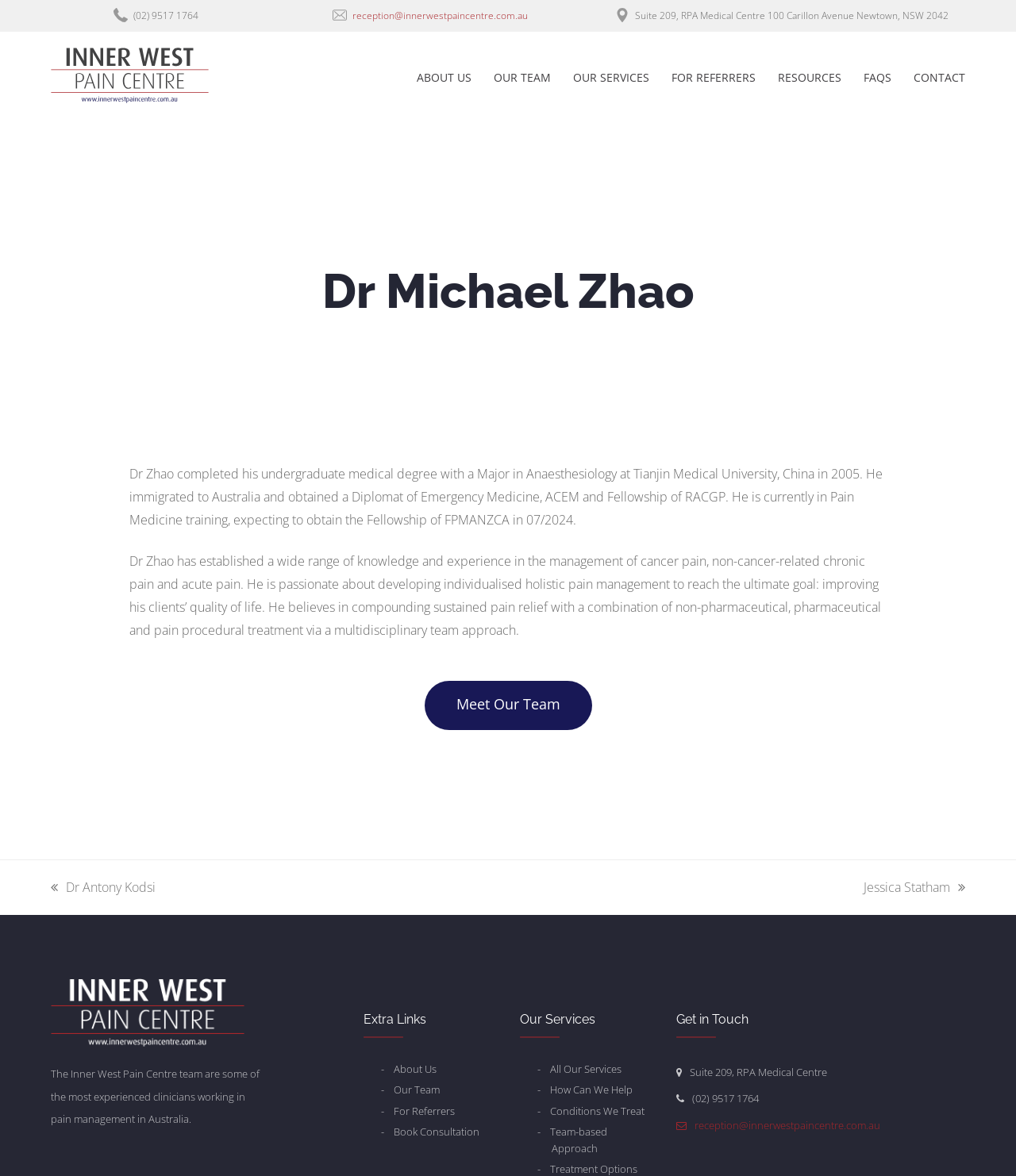Please determine the bounding box coordinates of the area that needs to be clicked to complete this task: 'Click the 'reception@innerwestpaincentre.com.au' email link'. The coordinates must be four float numbers between 0 and 1, formatted as [left, top, right, bottom].

[0.346, 0.007, 0.519, 0.019]